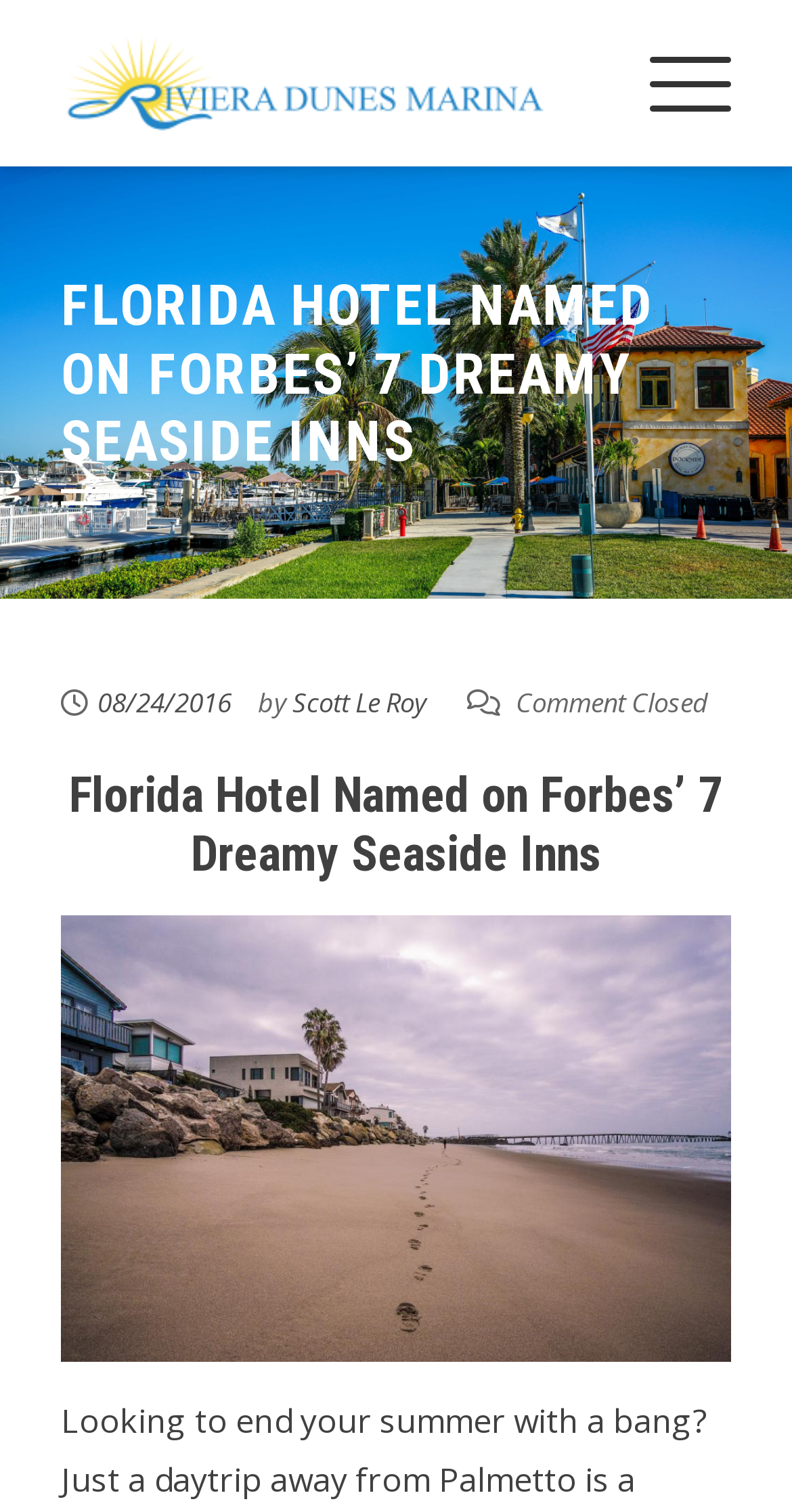Who wrote the article?
Please use the visual content to give a single word or phrase answer.

Scott Le Roy